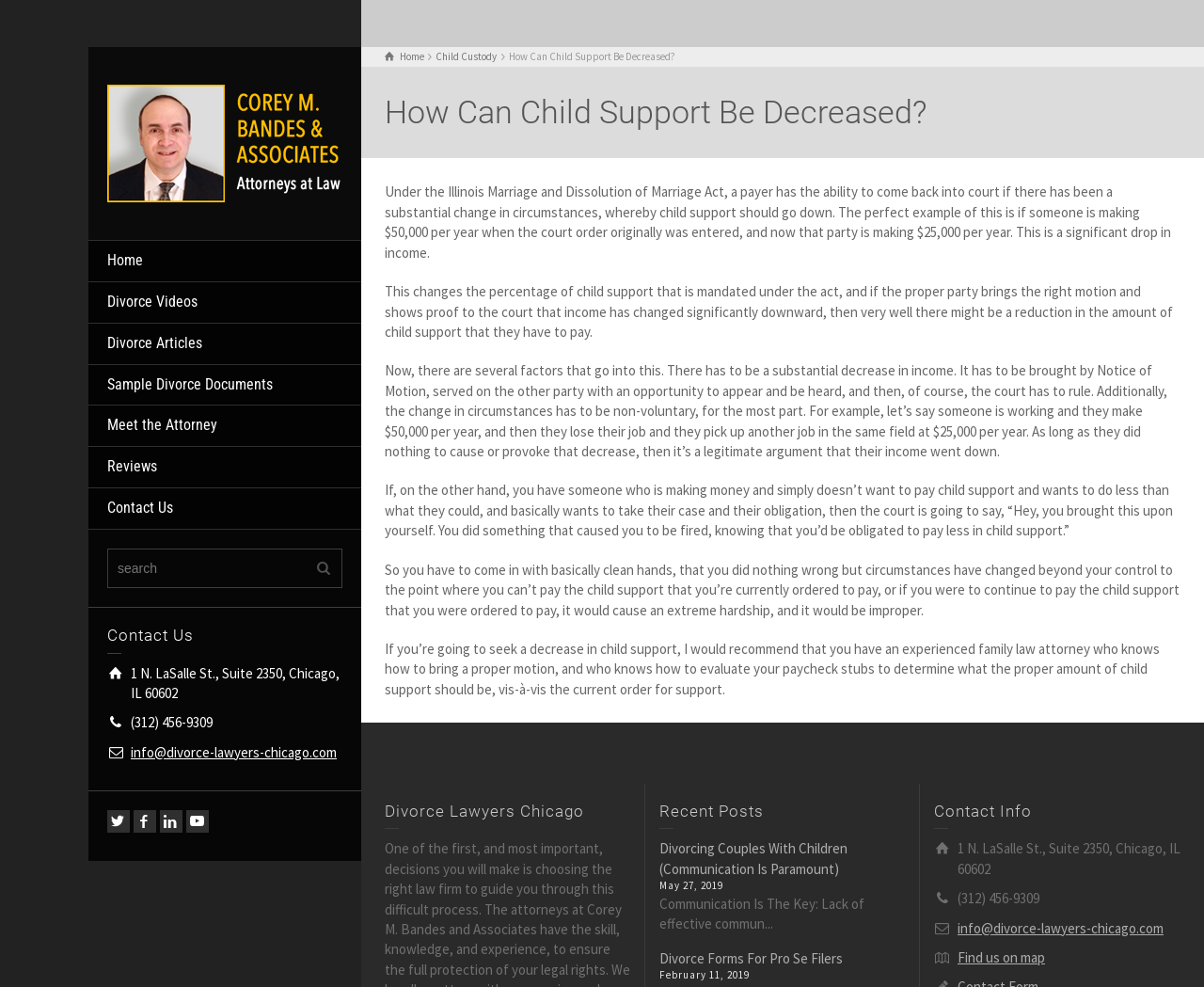Please specify the bounding box coordinates of the clickable section necessary to execute the following command: "Contact Us".

[0.073, 0.495, 0.3, 0.537]